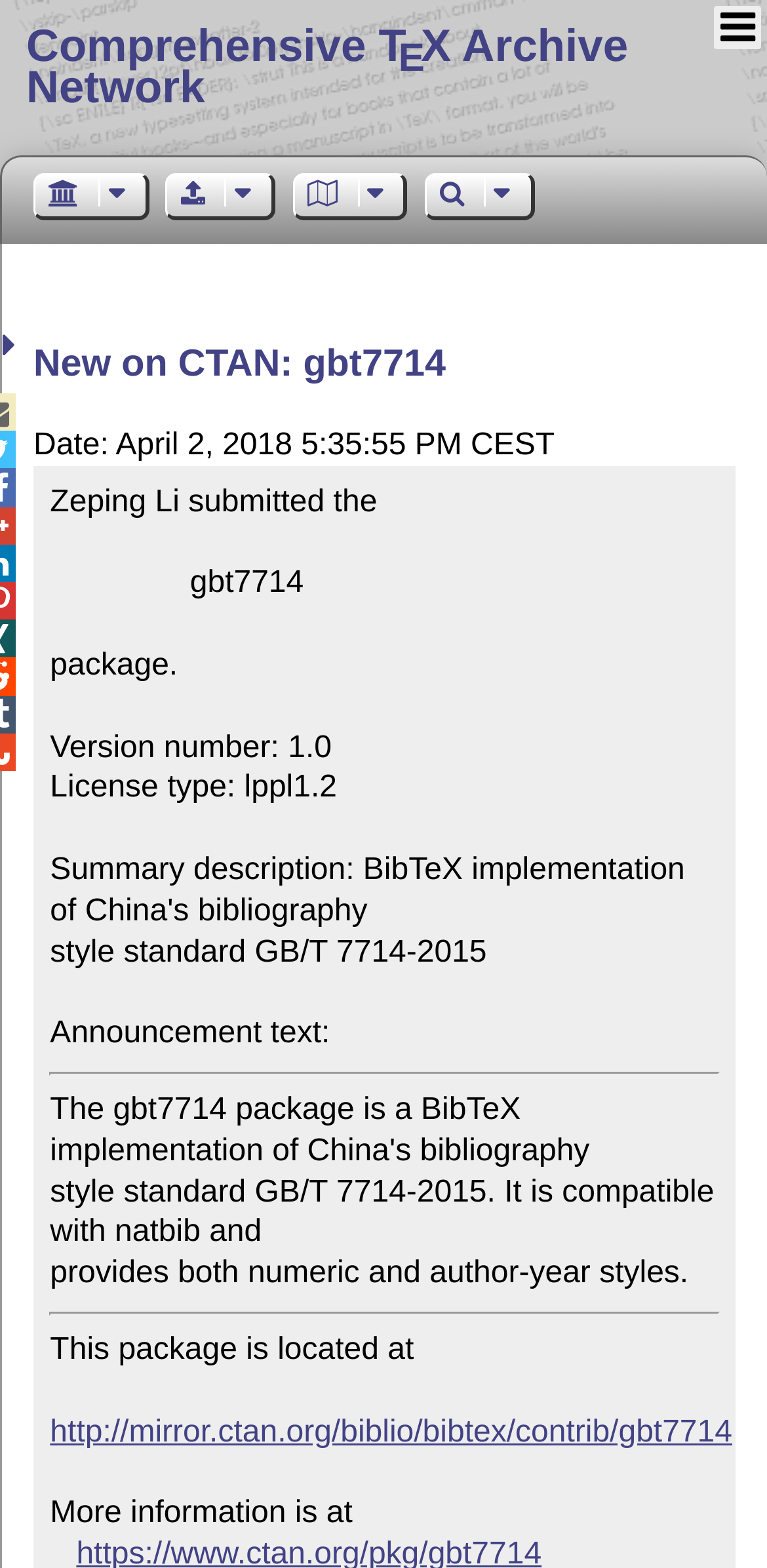What is the main heading of this webpage? Please extract and provide it.

New on CTAN: gbt7714